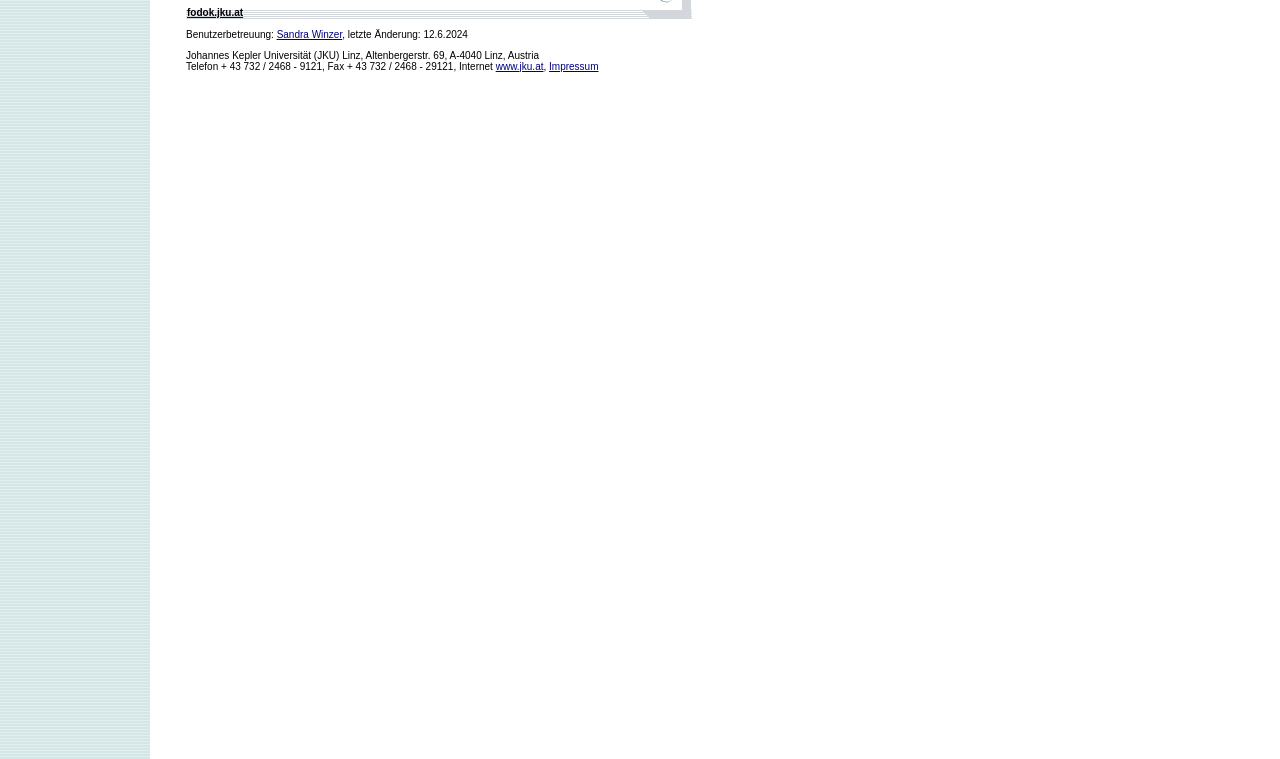Extract the bounding box coordinates for the described element: "Impressum". The coordinates should be represented as four float numbers between 0 and 1: [left, top, right, bottom].

[0.429, 0.08, 0.468, 0.095]